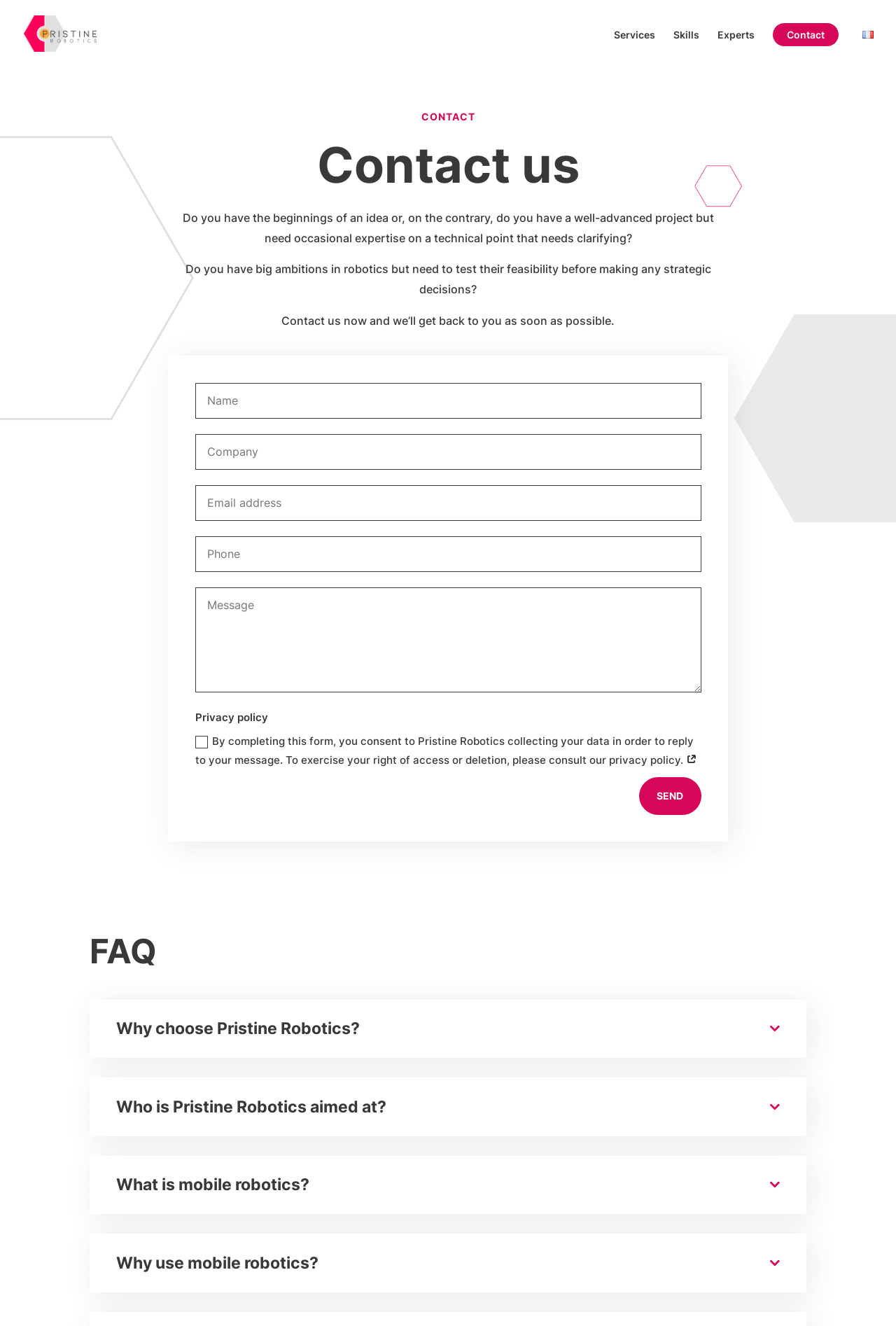Locate the bounding box coordinates of the element you need to click to accomplish the task described by this instruction: "Click the FAQ link".

[0.1, 0.702, 0.9, 0.738]